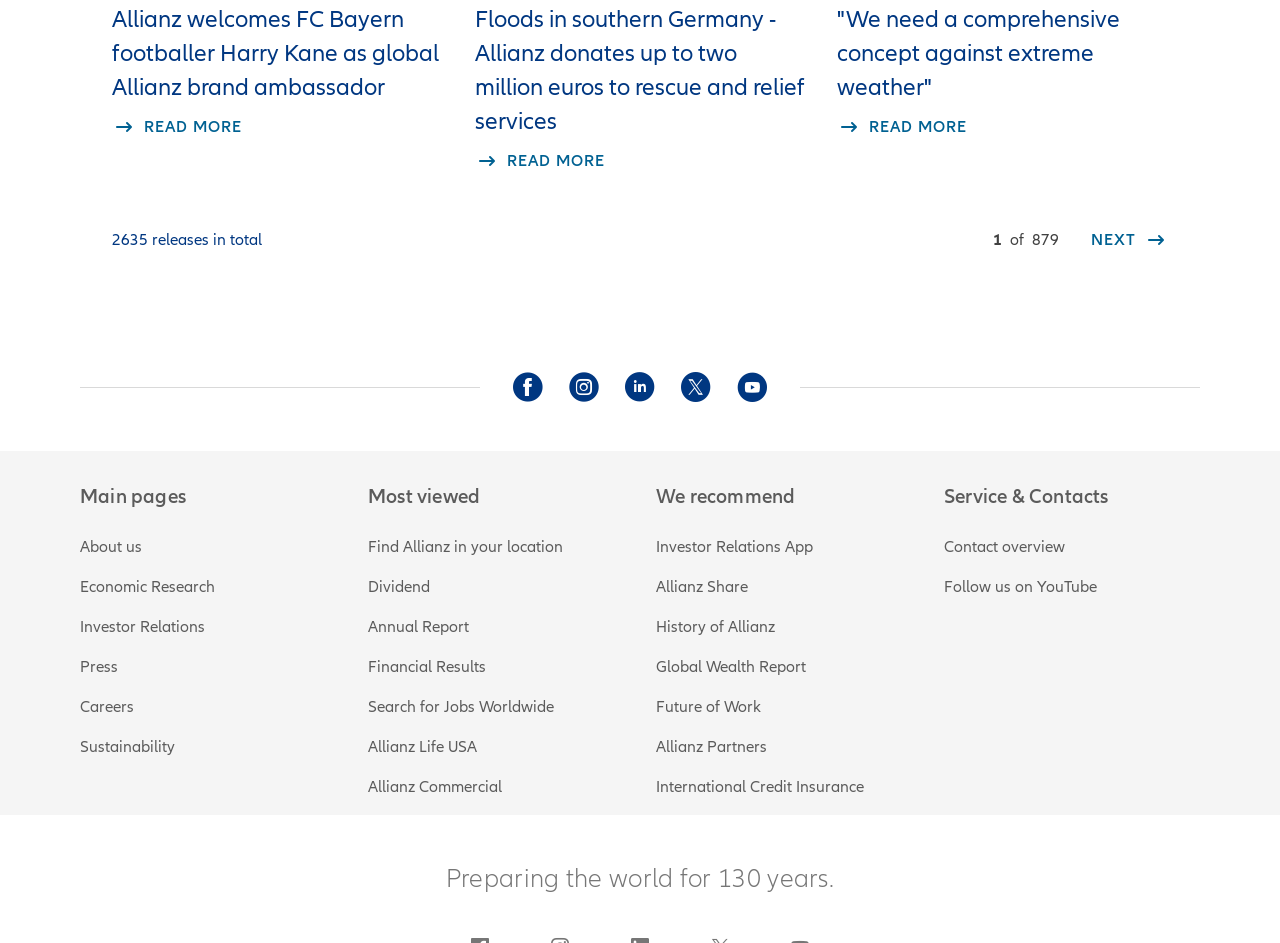Show me the bounding box coordinates of the clickable region to achieve the task as per the instruction: "Go to the next page".

[0.852, 0.242, 0.912, 0.267]